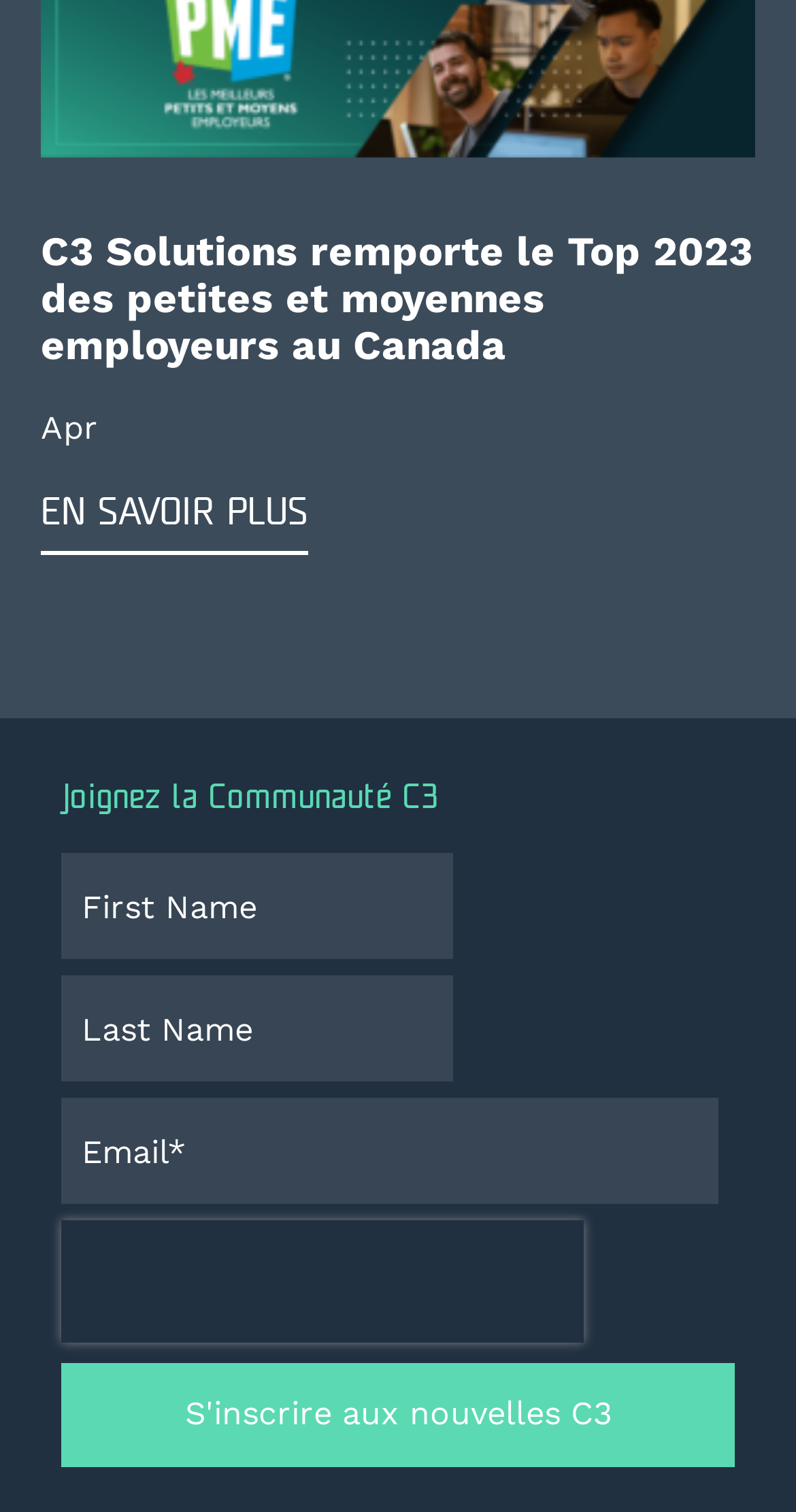What is the purpose of the textboxes?
Please answer the question with a single word or phrase, referencing the image.

To input information